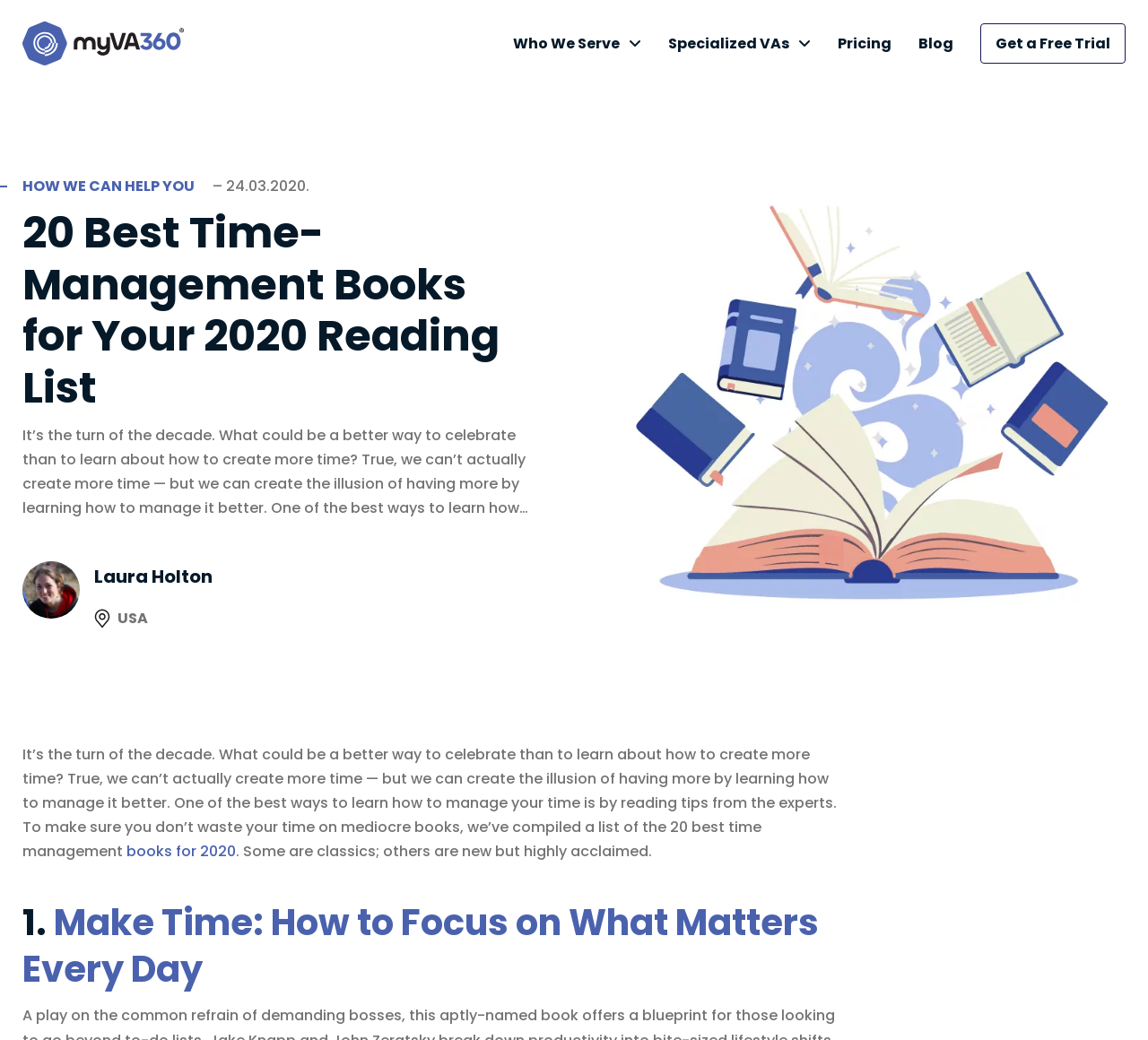Please identify the bounding box coordinates of the clickable area that will fulfill the following instruction: "Click on the MYVA360 link". The coordinates should be in the format of four float numbers between 0 and 1, i.e., [left, top, right, bottom].

[0.02, 0.021, 0.398, 0.063]